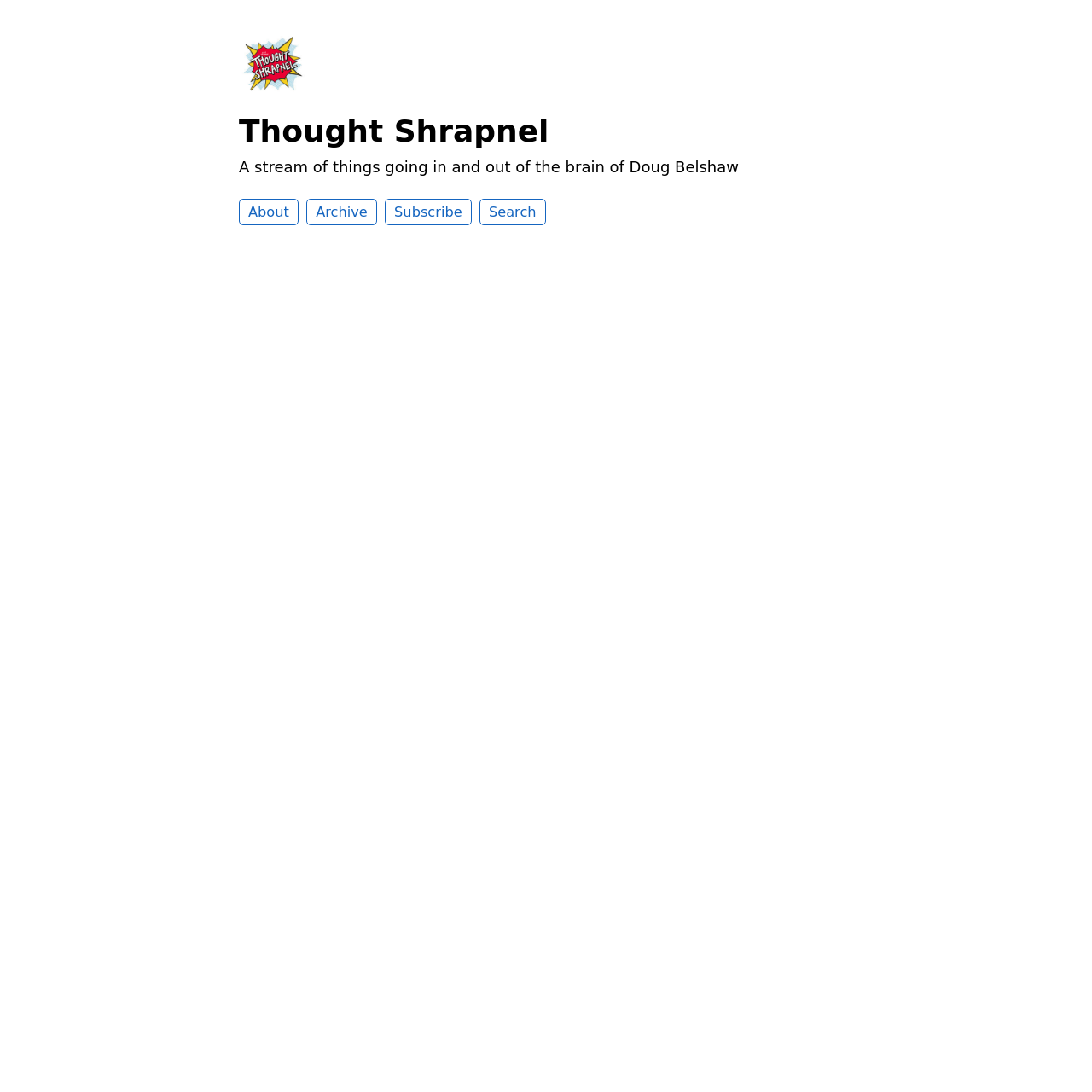Create an elaborate caption for the webpage.

The webpage is titled "space | Thought Shrapnel" and features a profile photo of Thought Shrapnel at the top left corner, which is also a link. Below the profile photo is a heading that reads "Thought Shrapnel", which is also a link. 

To the right of the profile photo and heading is a brief description that says "A stream of things going in and out of the brain of Doug Belshaw". 

Below this description are four links, aligned horizontally, labeled "About", "Archive", "Subscribe", and "Search", respectively, from left to right.